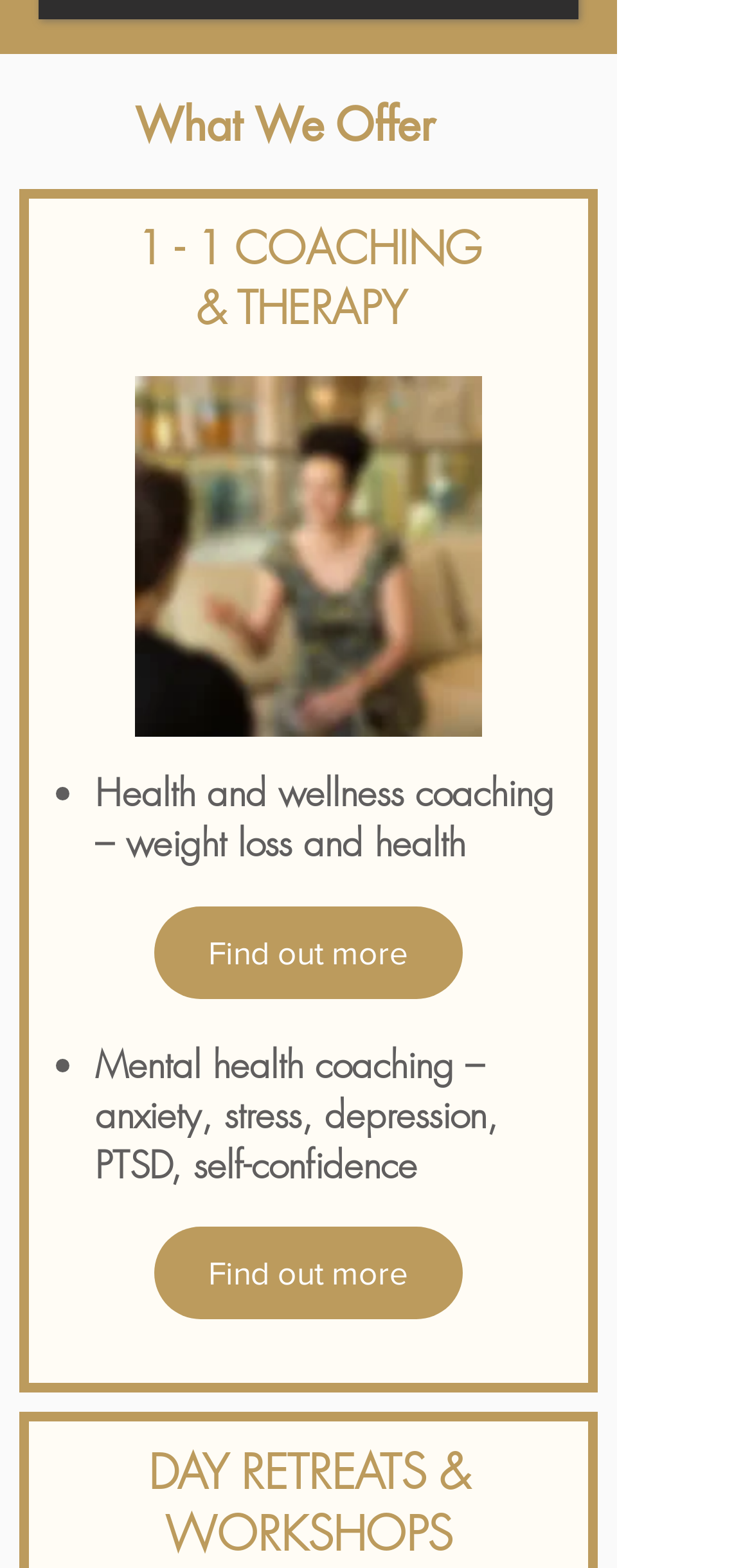What is the purpose of the 'Find out more' links?
Based on the image content, provide your answer in one word or a short phrase.

To learn more